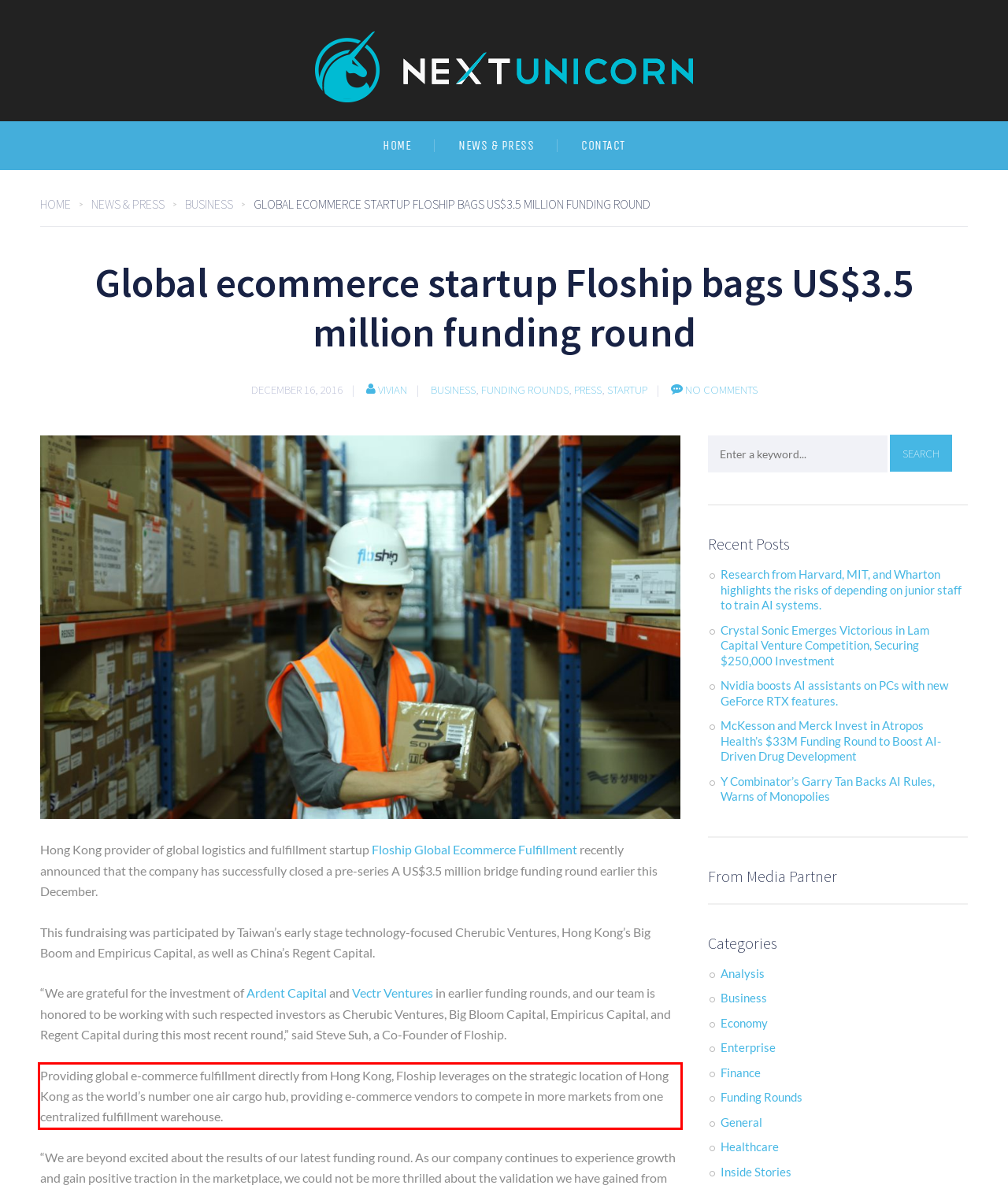Analyze the webpage screenshot and use OCR to recognize the text content in the red bounding box.

Providing global e-commerce fulfillment directly from Hong Kong, Floship leverages on the strategic location of Hong Kong as the world’s number one air cargo hub, providing e-commerce vendors to compete in more markets from one centralized fulfillment warehouse.